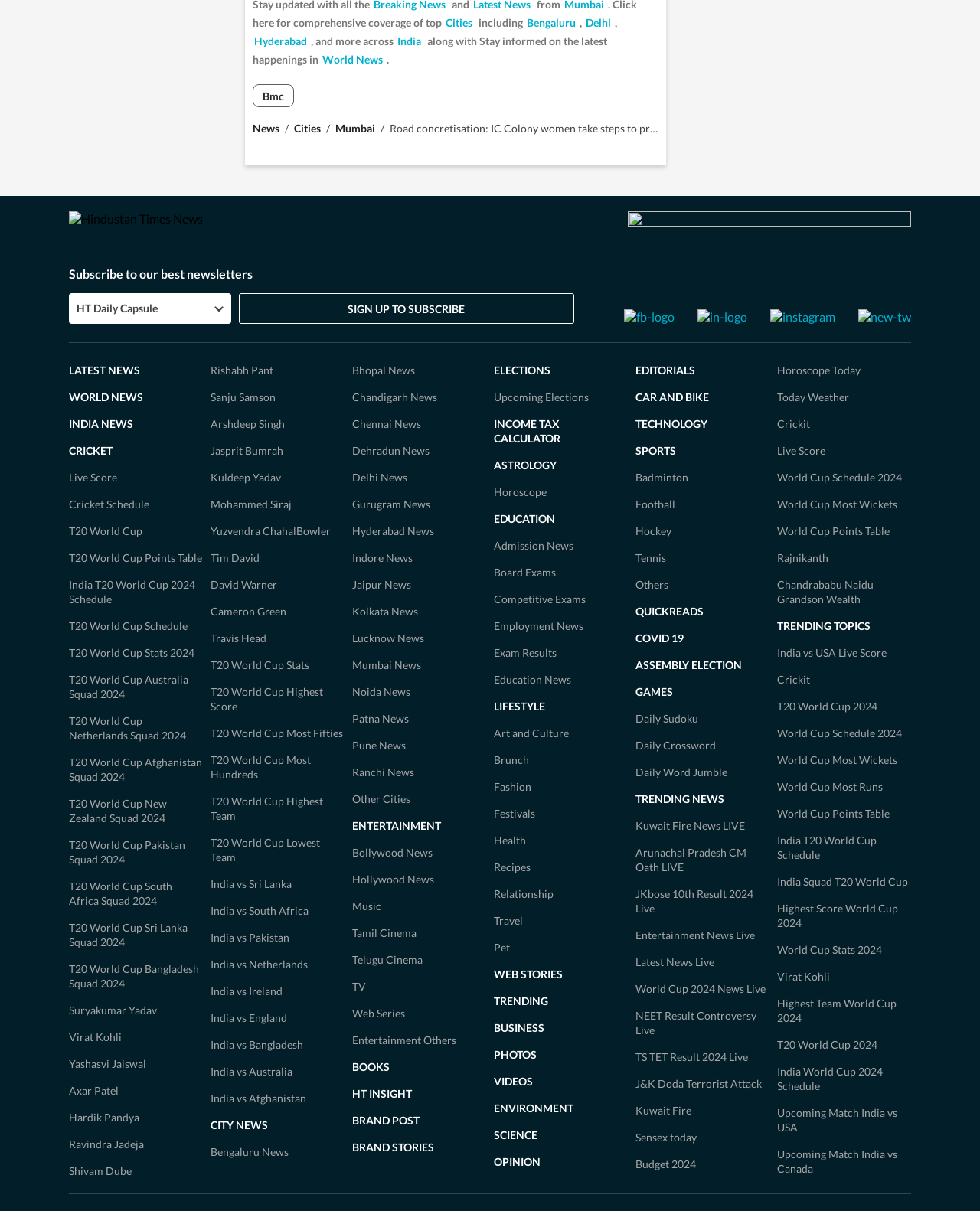Please find the bounding box coordinates of the section that needs to be clicked to achieve this instruction: "Check the latest cricket news".

[0.07, 0.3, 0.143, 0.311]